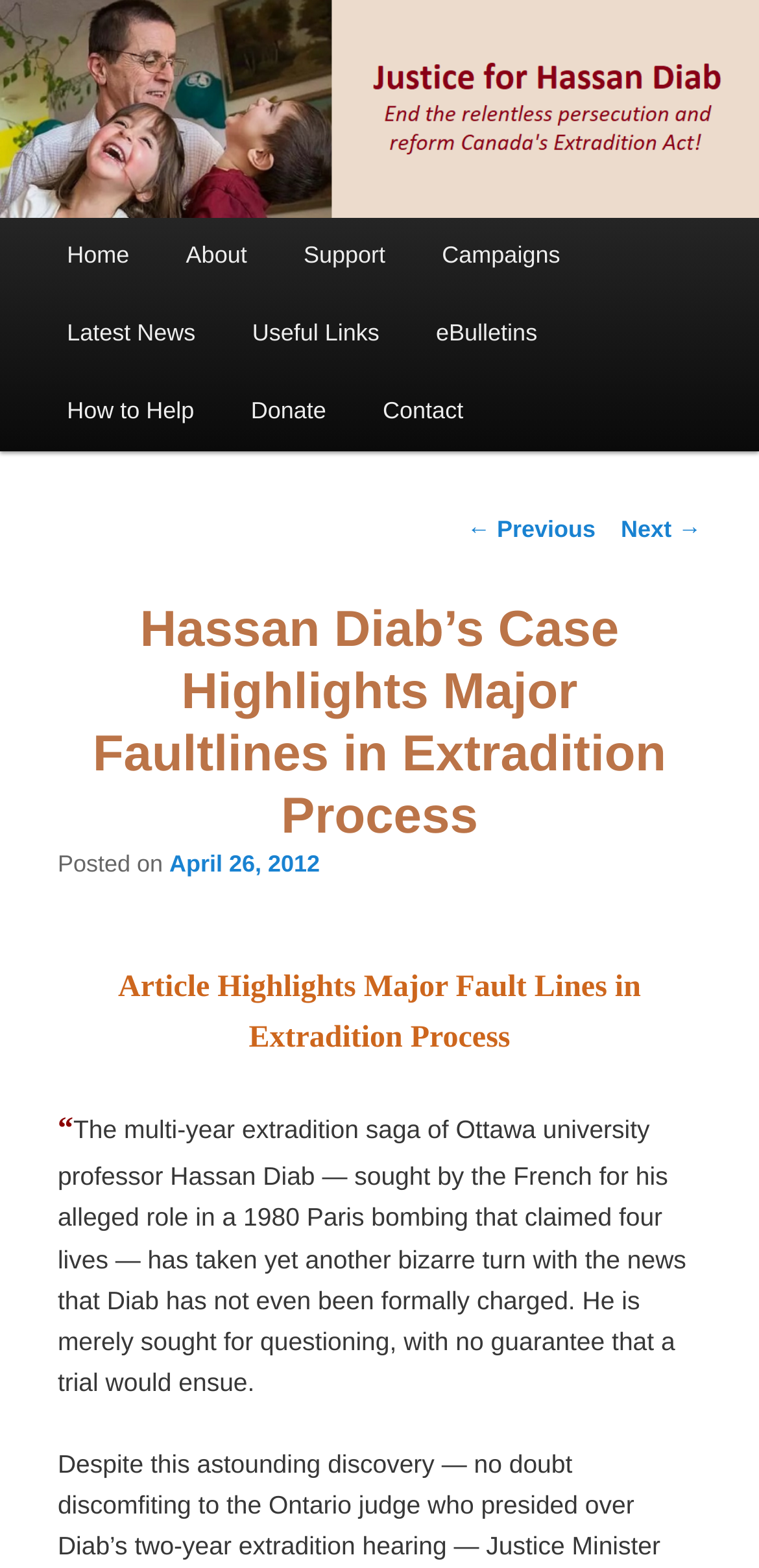What is the date of the article?
Based on the visual content, answer with a single word or a brief phrase.

April 26, 2012